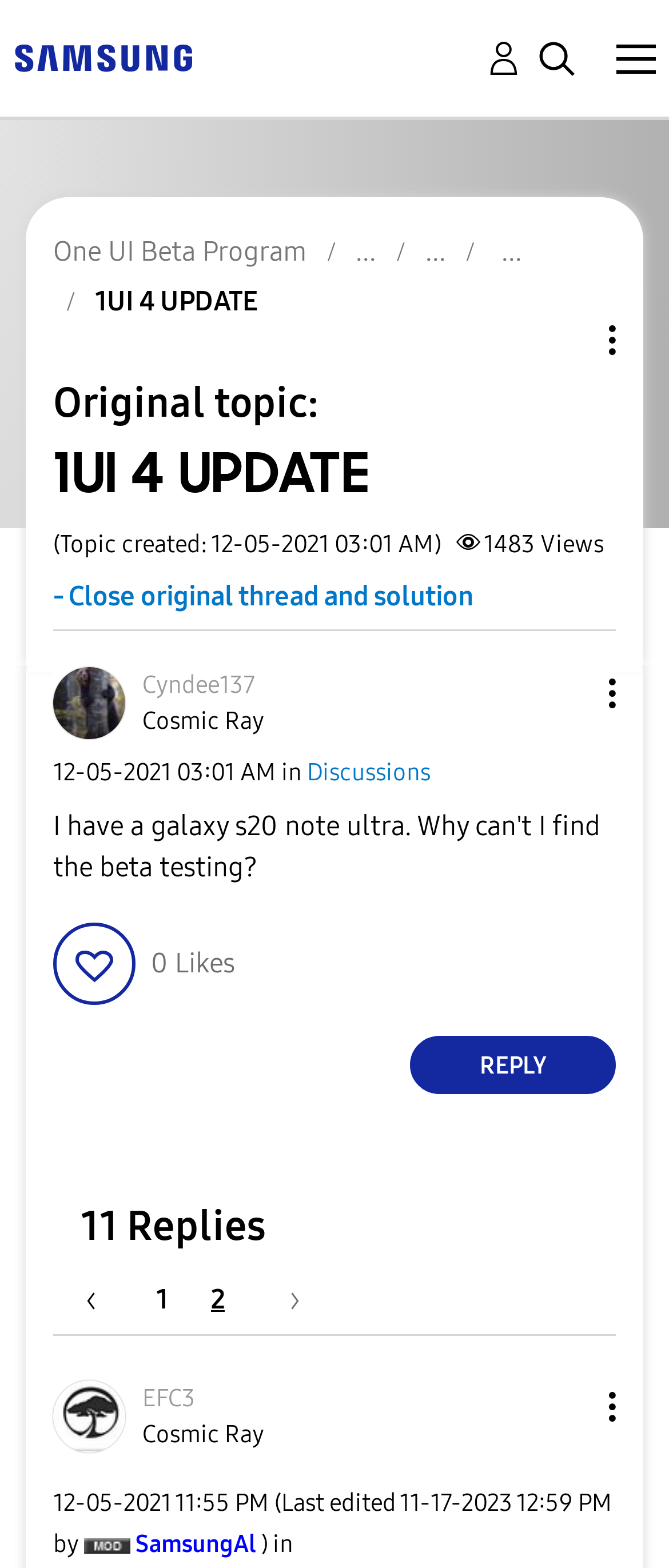What is the current page number?
Refer to the image and provide a thorough answer to the question.

The current page number can be found at the top of the page, where it says 'Page 2 - Samsung Community - 2121838'. This indicates that the current page number is 2.